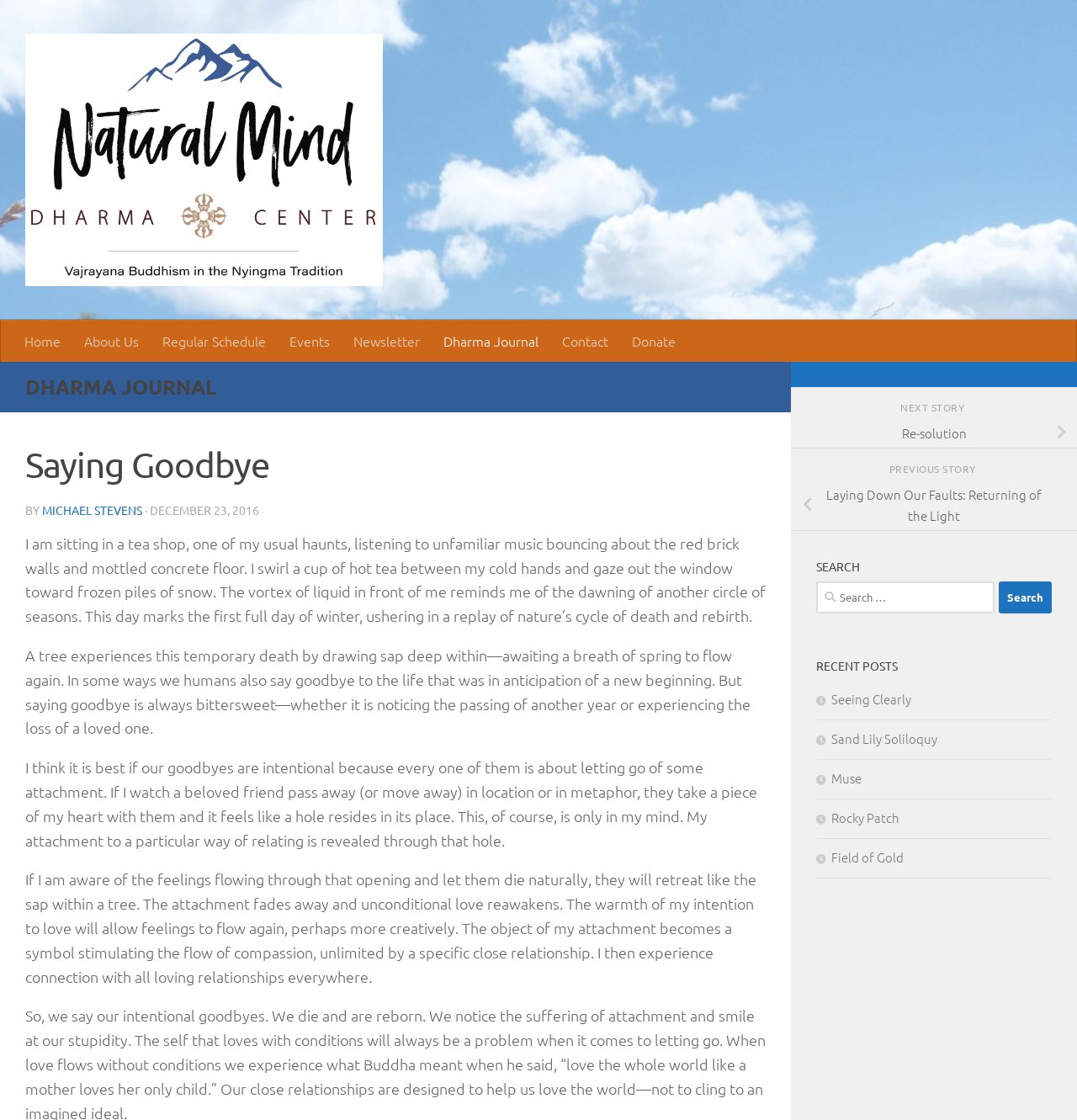Please identify the bounding box coordinates of the region to click in order to complete the task: "Go to the 'Events' page". The coordinates must be four float numbers between 0 and 1, specified as [left, top, right, bottom].

[0.258, 0.285, 0.317, 0.323]